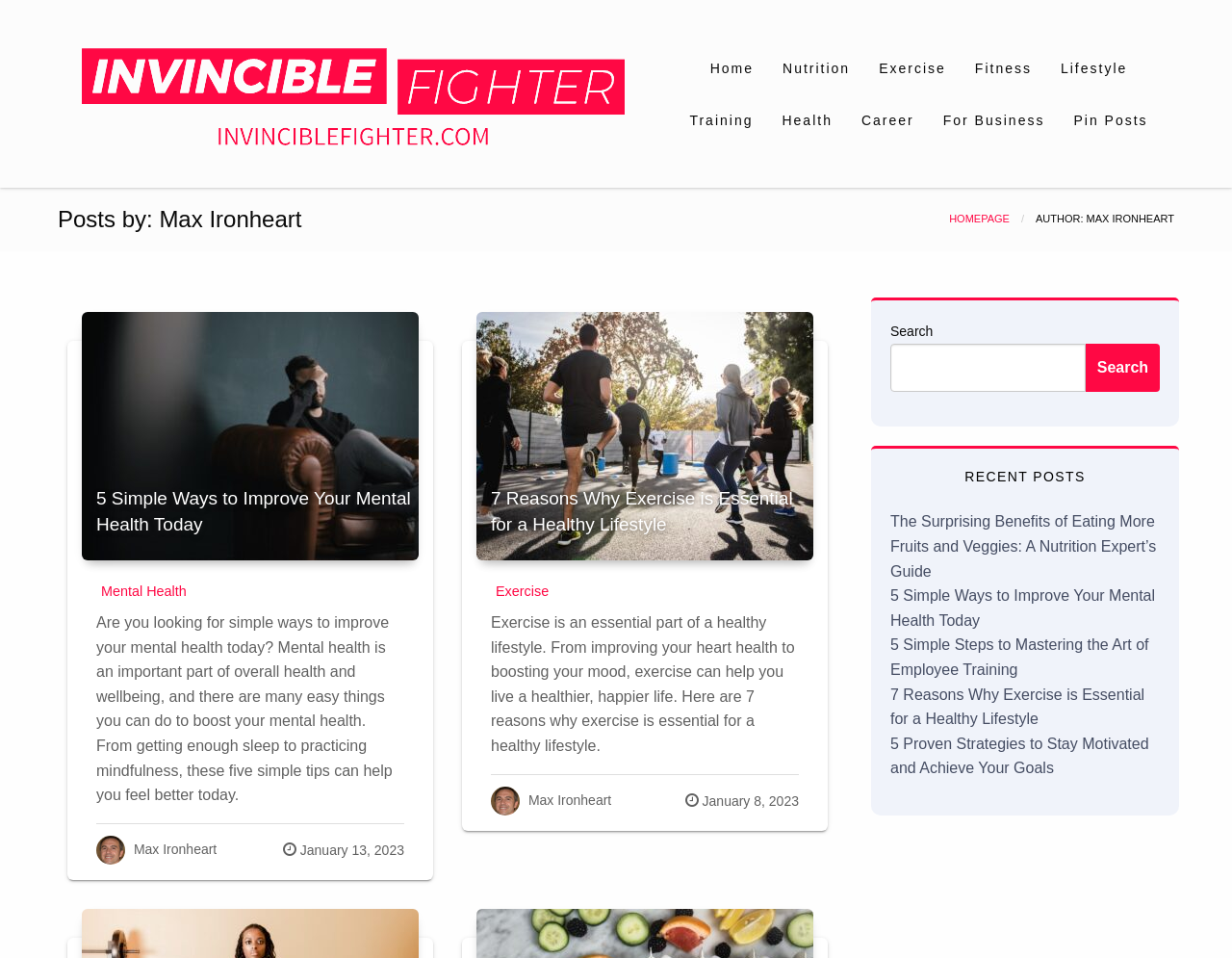Could you determine the bounding box coordinates of the clickable element to complete the instruction: "Search for a topic"? Provide the coordinates as four float numbers between 0 and 1, i.e., [left, top, right, bottom].

[0.723, 0.359, 0.881, 0.409]